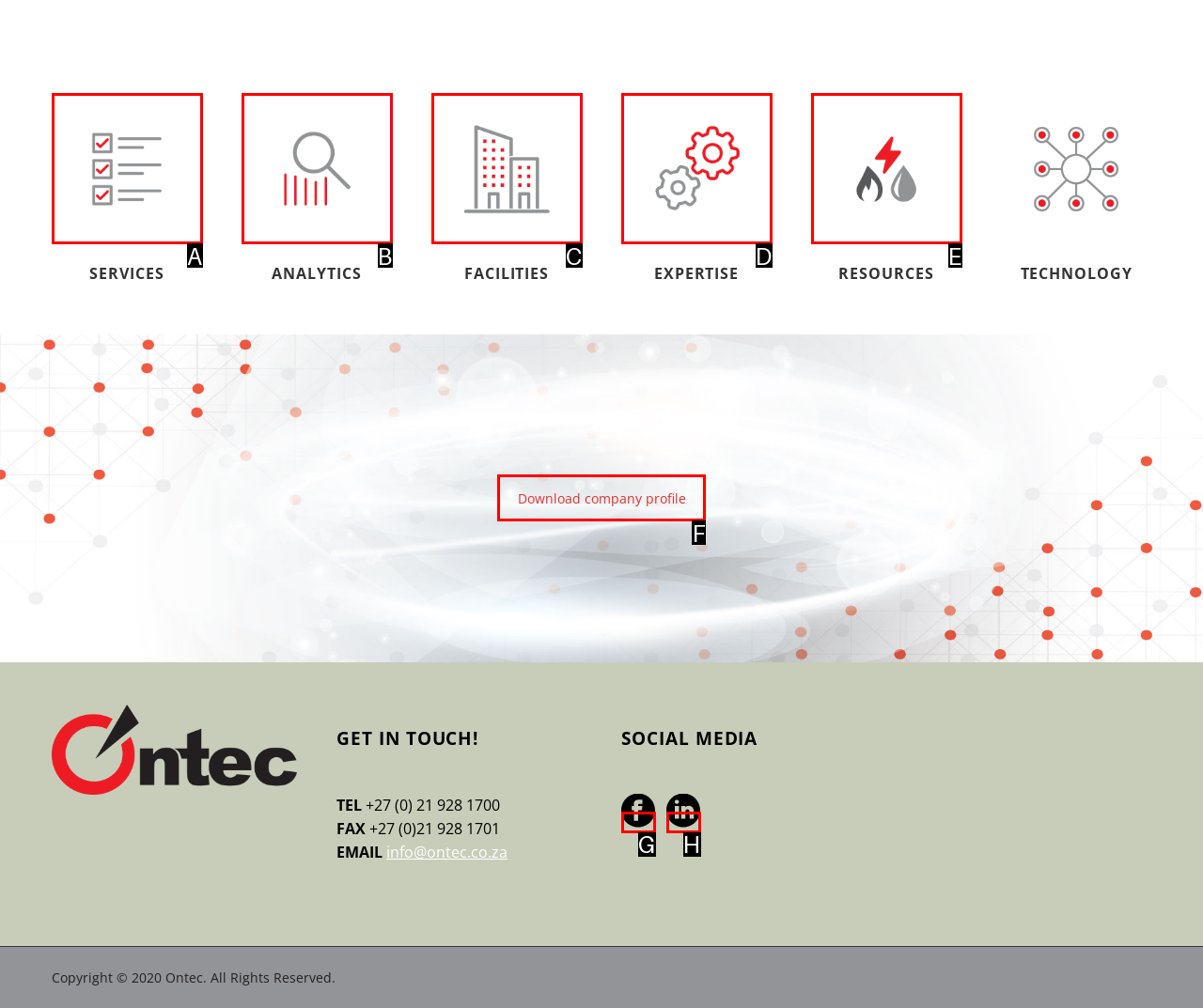Choose the option that matches the following description: Download company profile
Answer with the letter of the correct option.

F